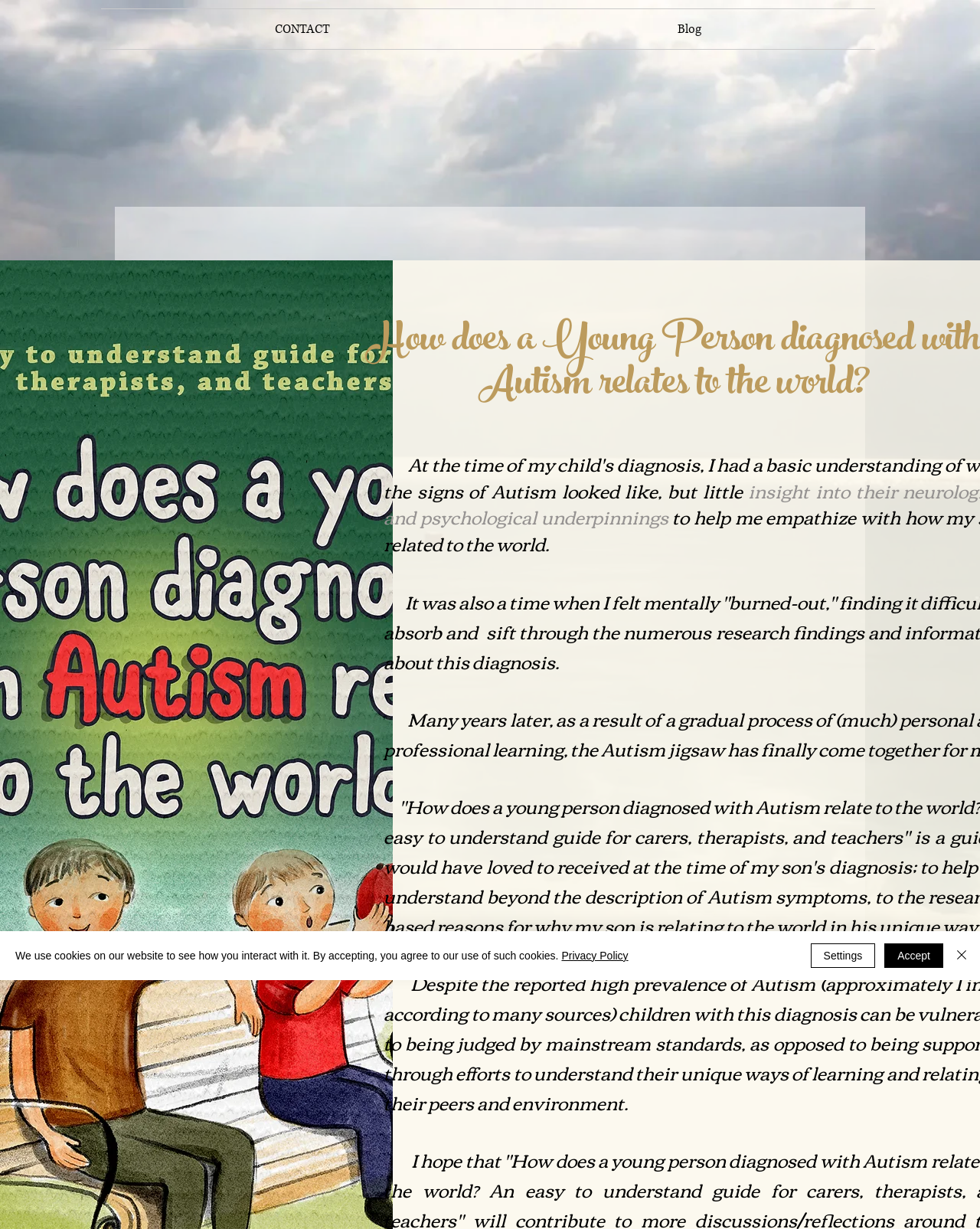Identify the bounding box for the described UI element: "Blog".

[0.514, 0.007, 0.893, 0.04]